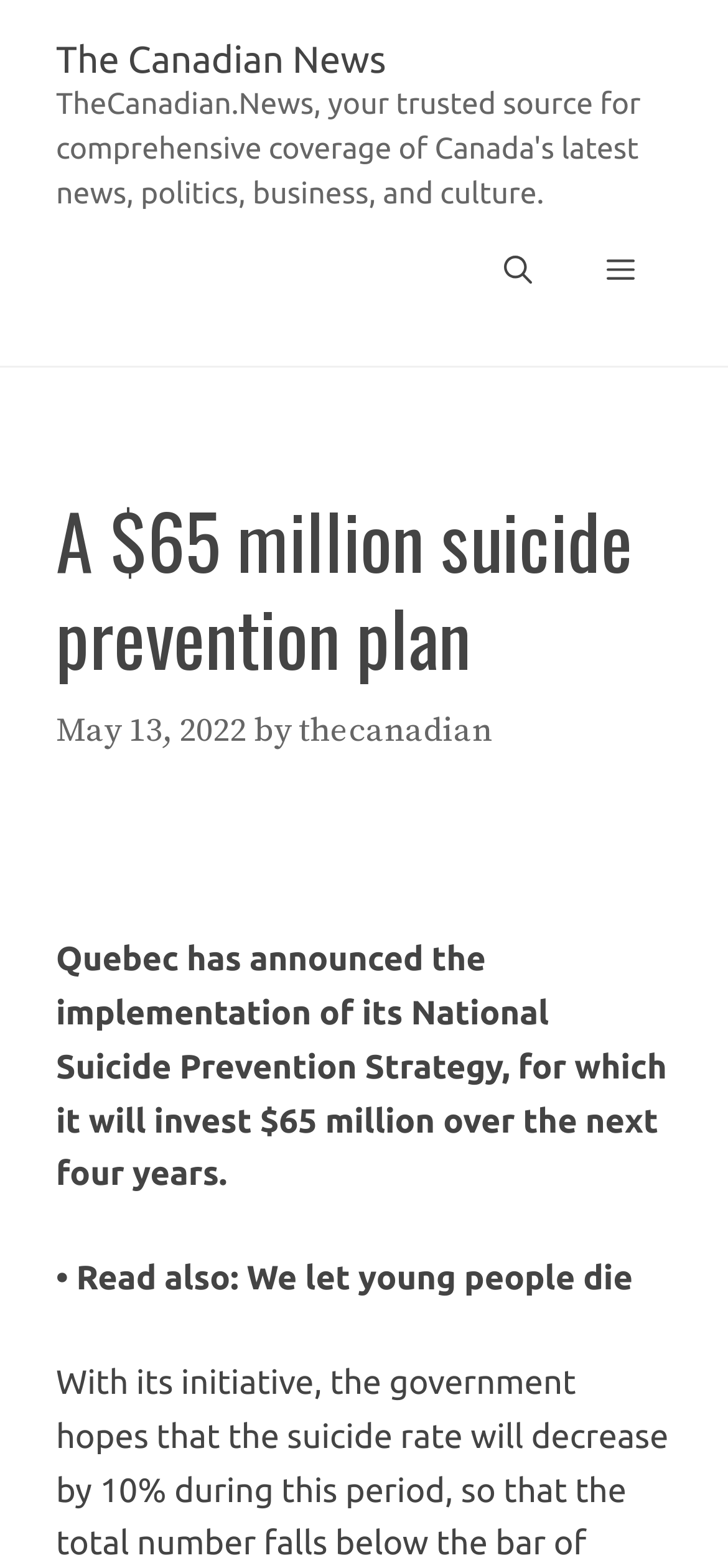What is the name of the news site?
Please respond to the question with a detailed and thorough explanation.

The answer can be found in the link element with the text 'The Canadian News' inside it, which is a child of the banner element at the top of the page.